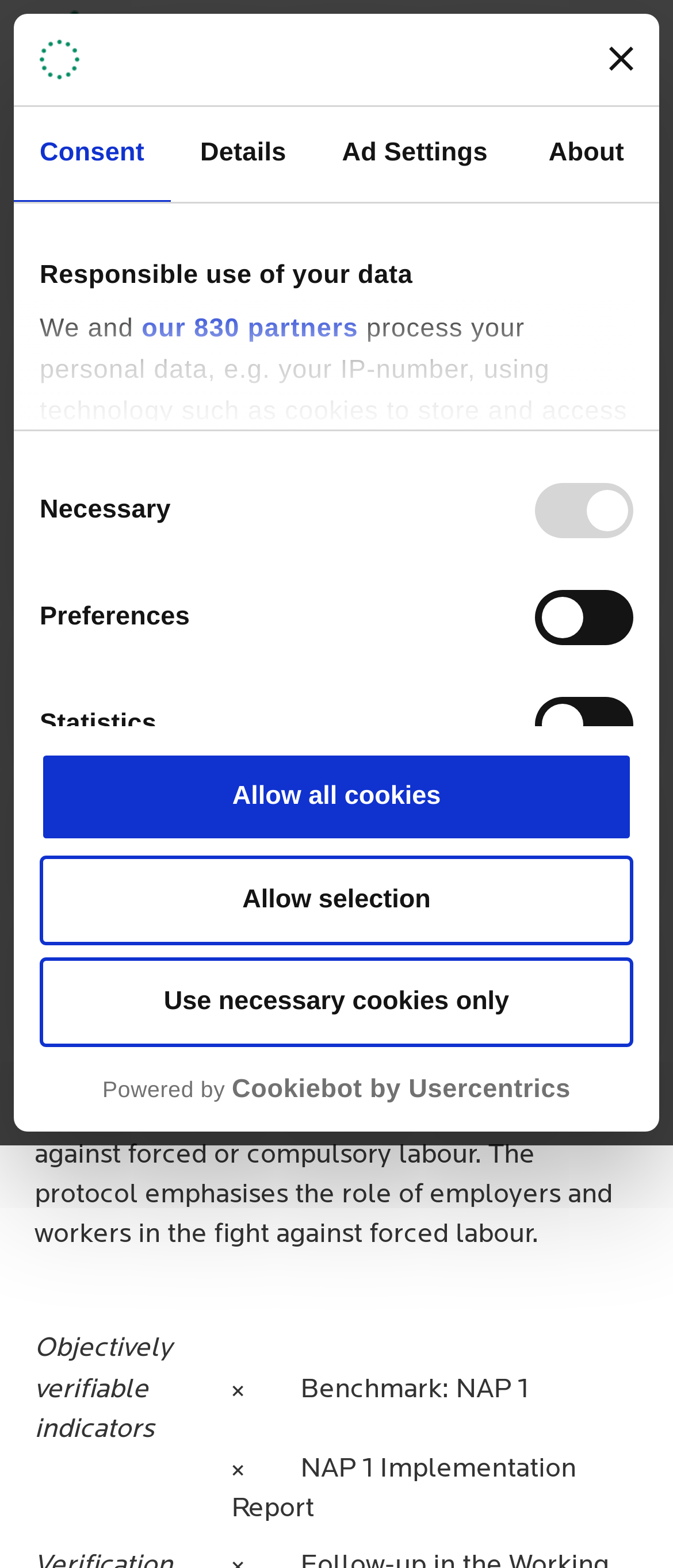Determine the main text heading of the webpage and provide its content.

Luxembourg – Forced labour